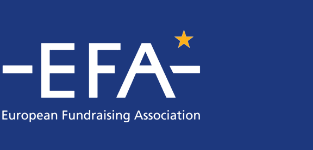Refer to the image and provide an in-depth answer to the question: 
What symbol is used to represent excellence and aspiration?

Just above the center of the 'EFA' text, a golden star is placed, adding a touch of elegance to the logo and symbolizing excellence and aspiration within the fundraising sector.